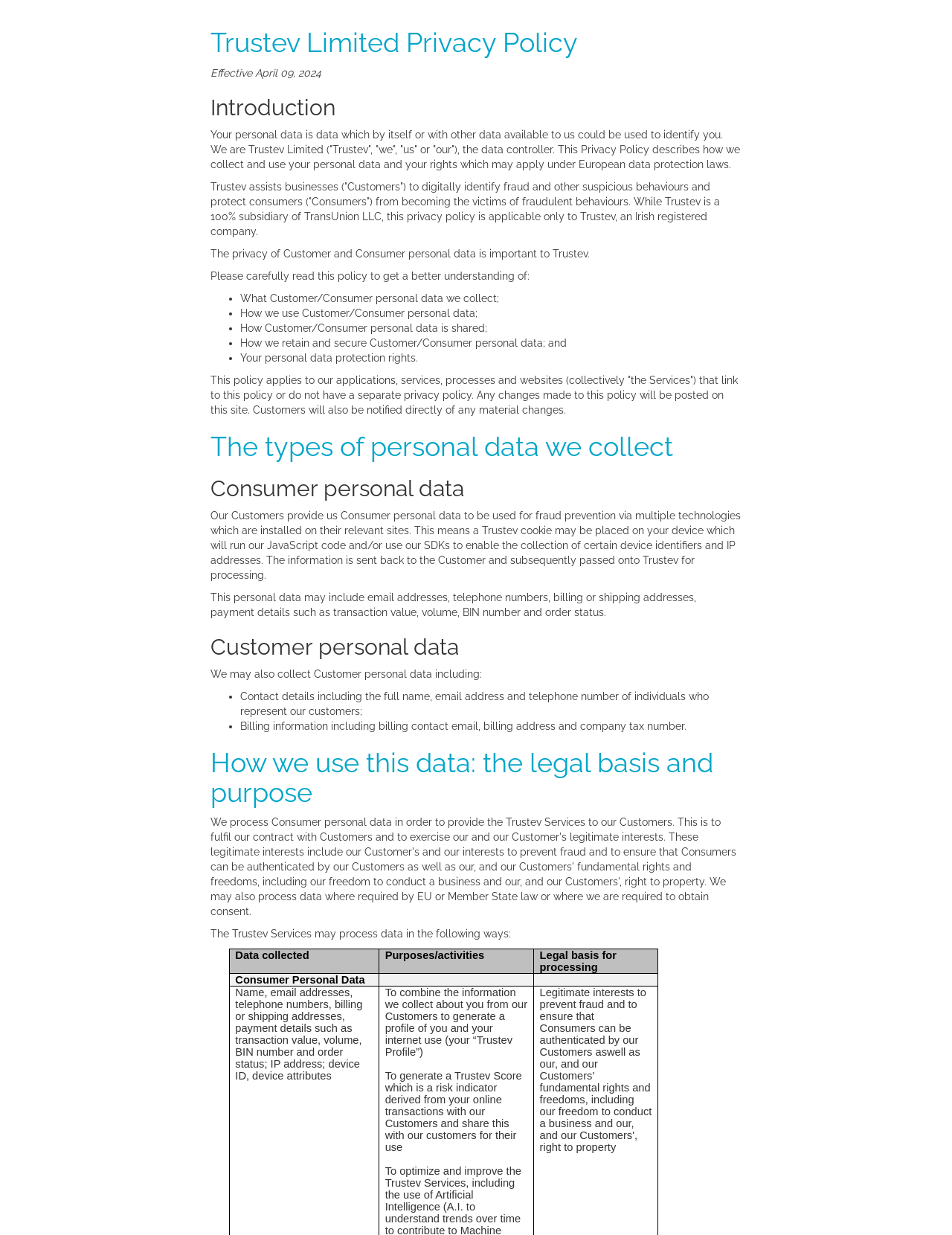Provide a brief response in the form of a single word or phrase:
What type of information is collected from Customers?

Contact and billing details